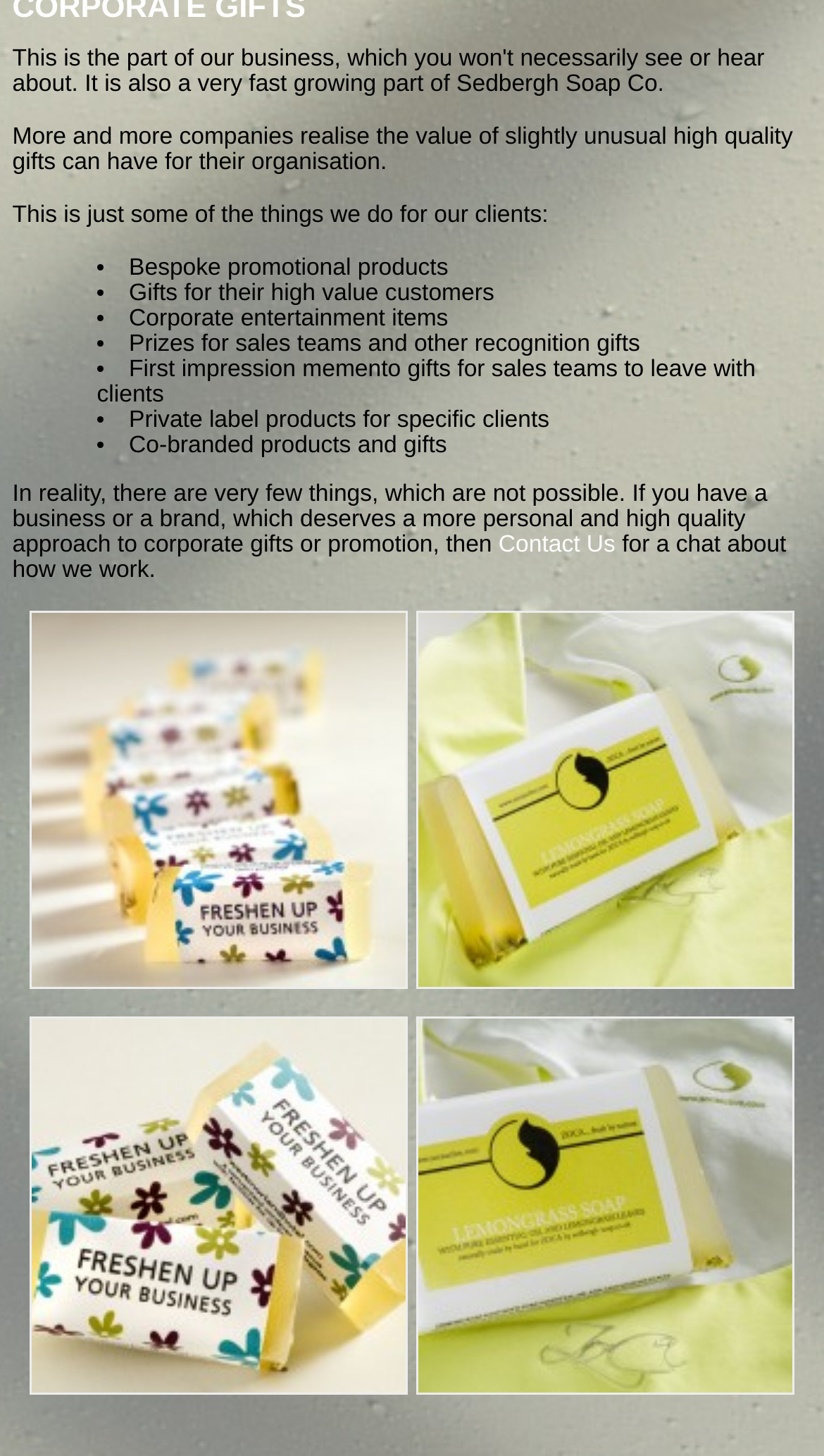Find the bounding box coordinates for the UI element that matches this description: "Contact Us".

[0.605, 0.366, 0.747, 0.383]